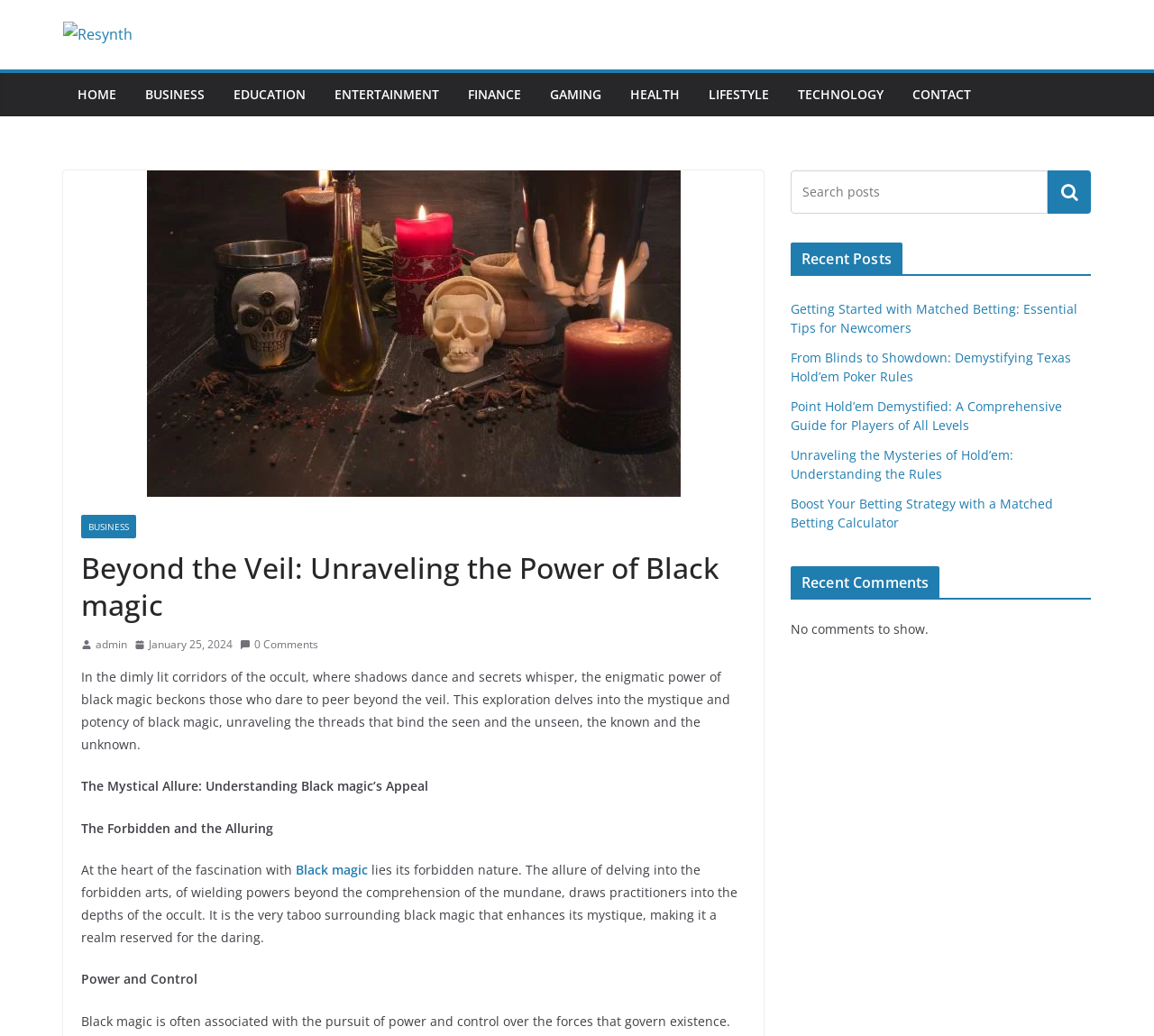Determine the bounding box coordinates of the region I should click to achieve the following instruction: "Click on the link to learn about Black magic". Ensure the bounding box coordinates are four float numbers between 0 and 1, i.e., [left, top, right, bottom].

[0.256, 0.831, 0.319, 0.847]